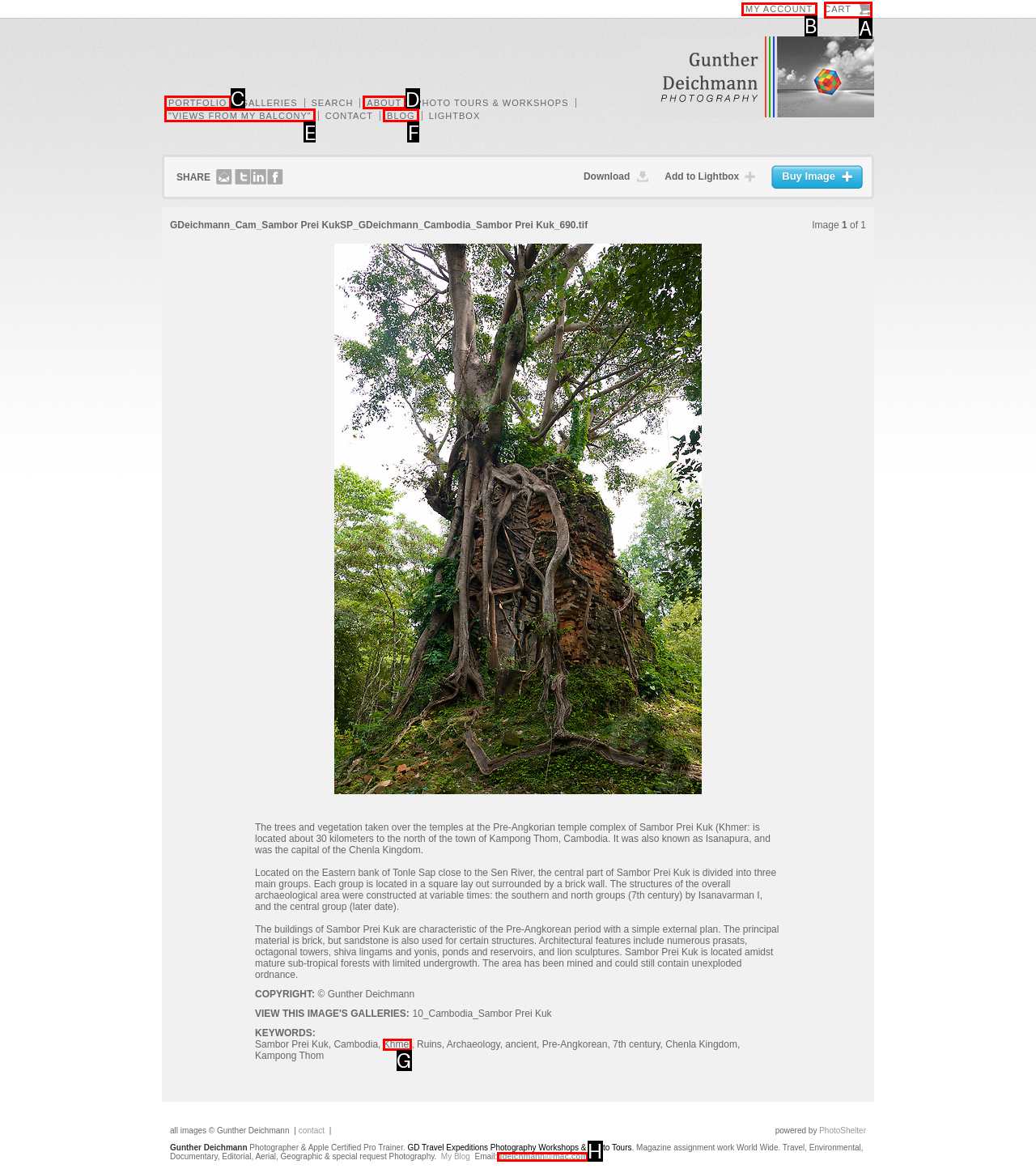Determine which UI element you should click to perform the task: Click on PORTFOLIO
Provide the letter of the correct option from the given choices directly.

C